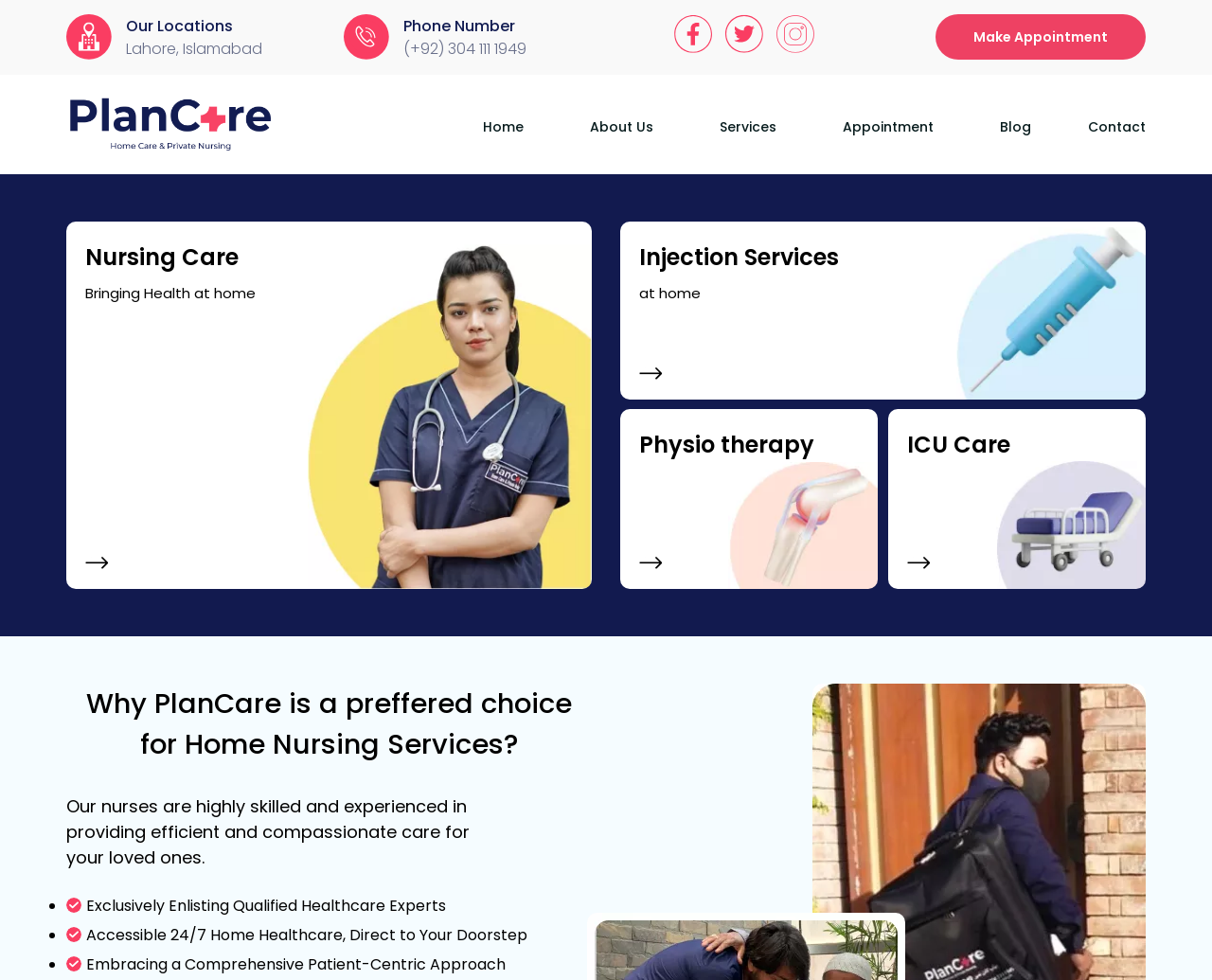Find and provide the bounding box coordinates for the UI element described with: "alt="twitter"".

[0.595, 0.024, 0.634, 0.041]